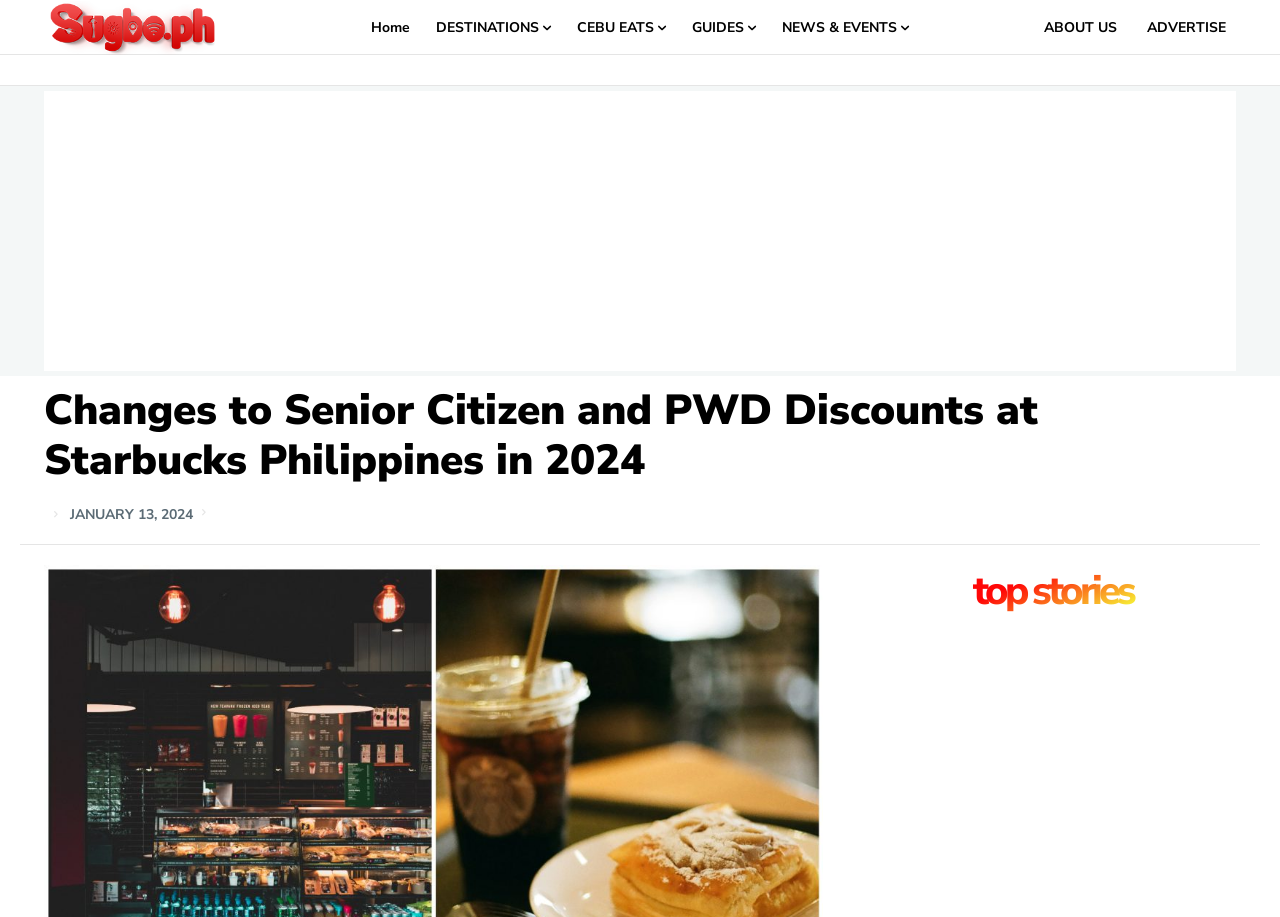What is the date of the article? From the image, respond with a single word or brief phrase.

JANUARY 13, 2024